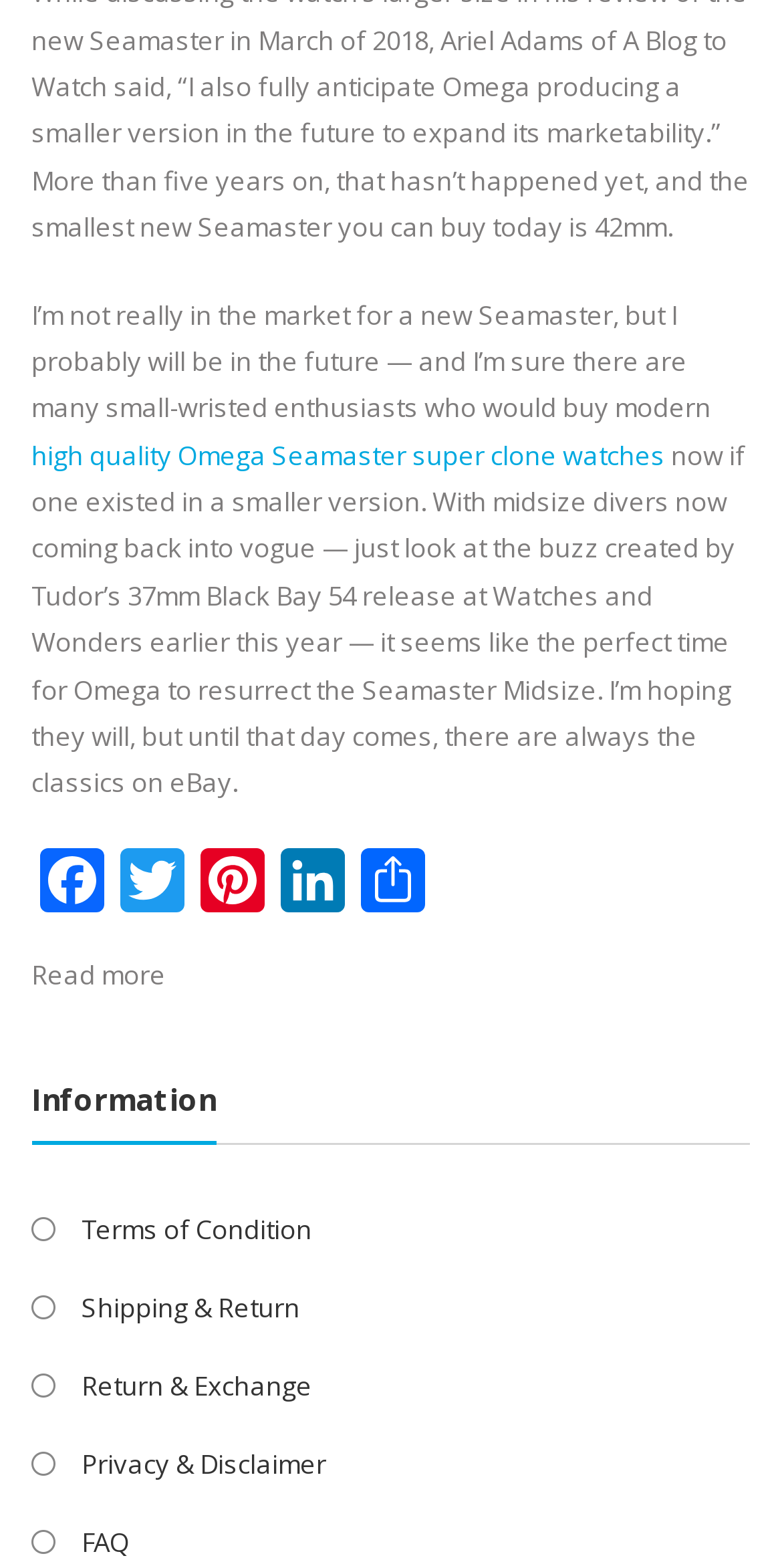Based on the element description: "Terms of Condition", identify the UI element and provide its bounding box coordinates. Use four float numbers between 0 and 1, [left, top, right, bottom].

[0.104, 0.772, 0.399, 0.795]